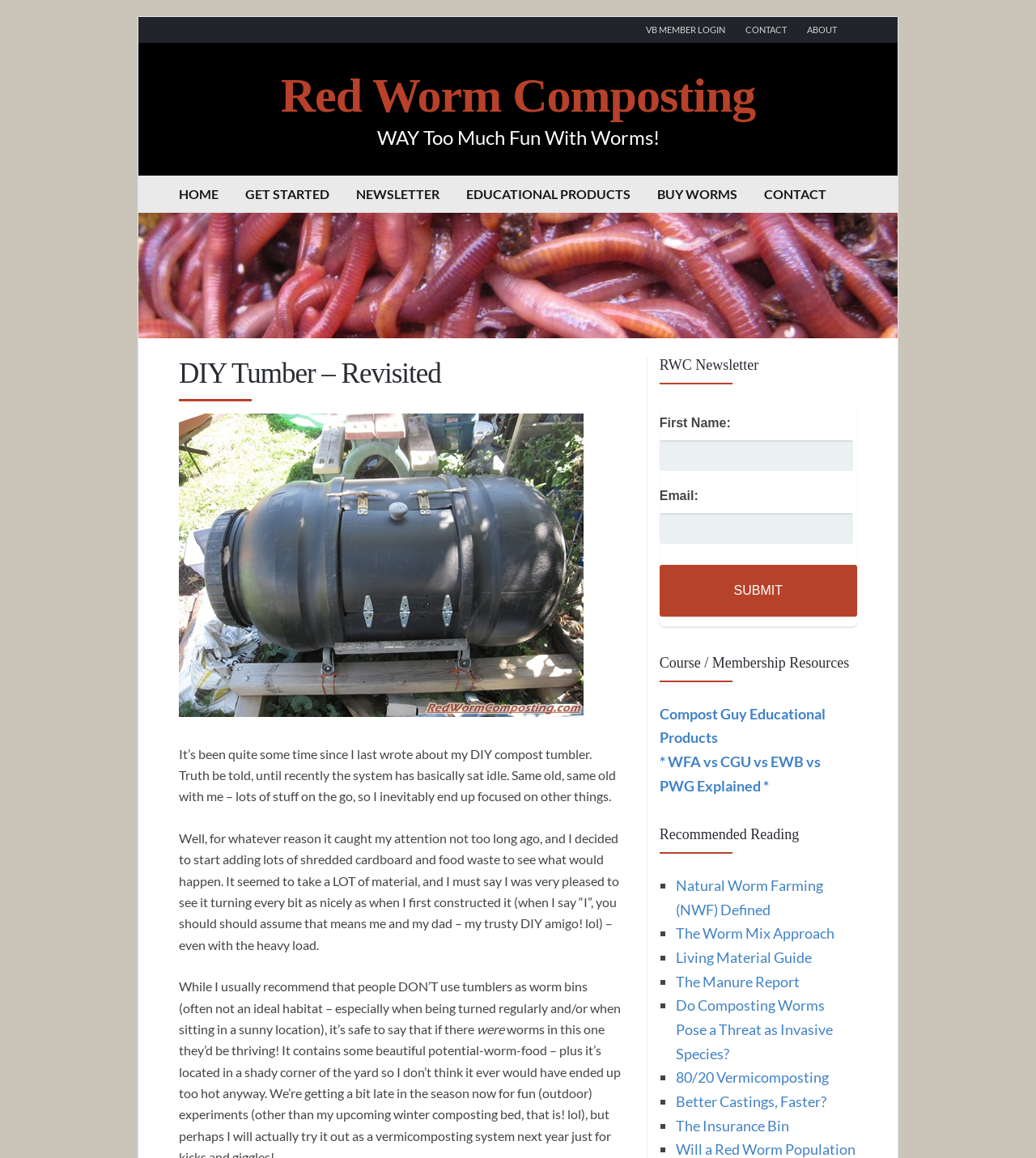What is the primary heading on this webpage?

DIY Tumber – Revisited